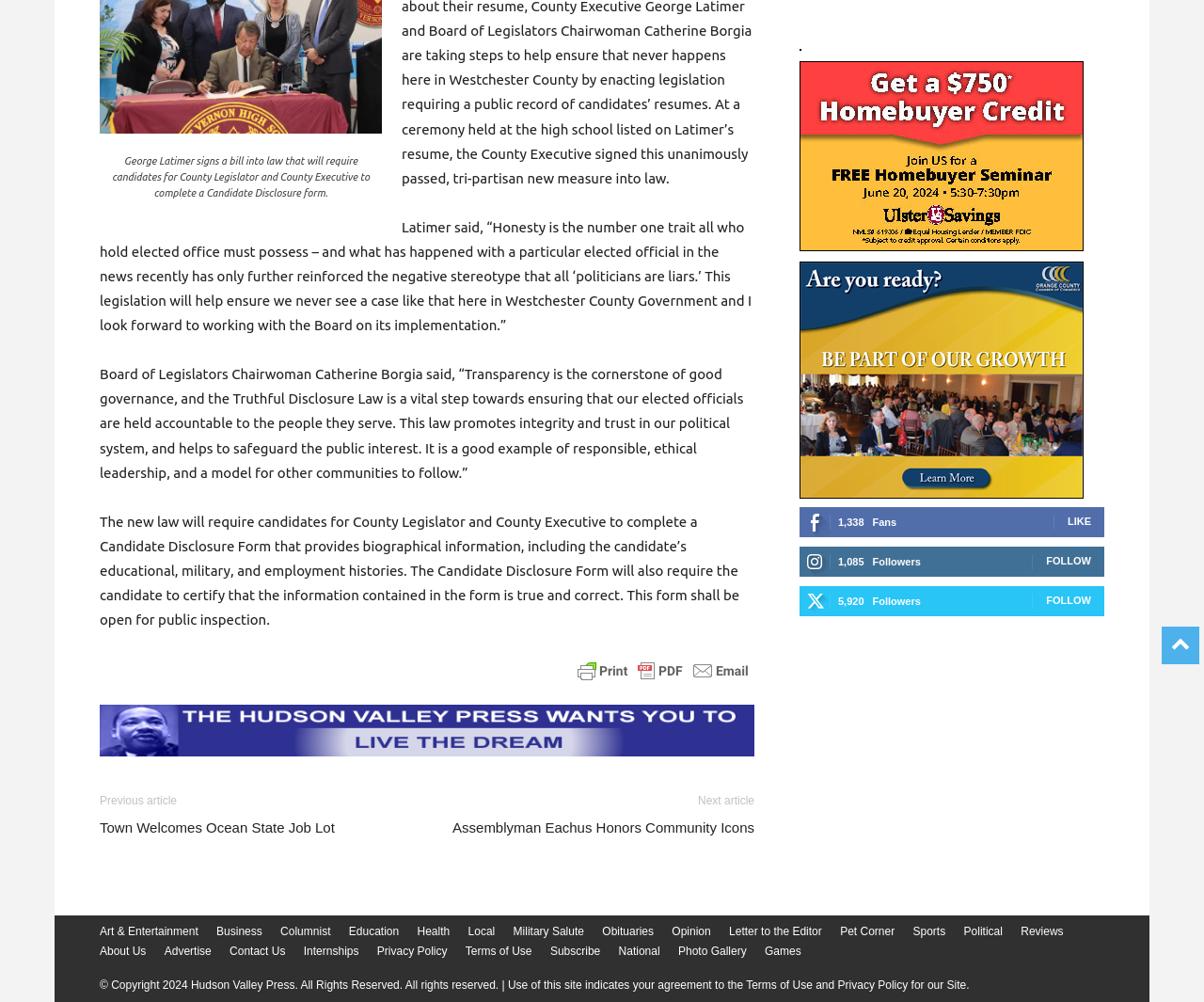Using the element description Business, predict the bounding box coordinates for the UI element. Provide the coordinates in (top-left x, top-left y, bottom-right x, bottom-right y) format with values ranging from 0 to 1.

[0.18, 0.921, 0.218, 0.938]